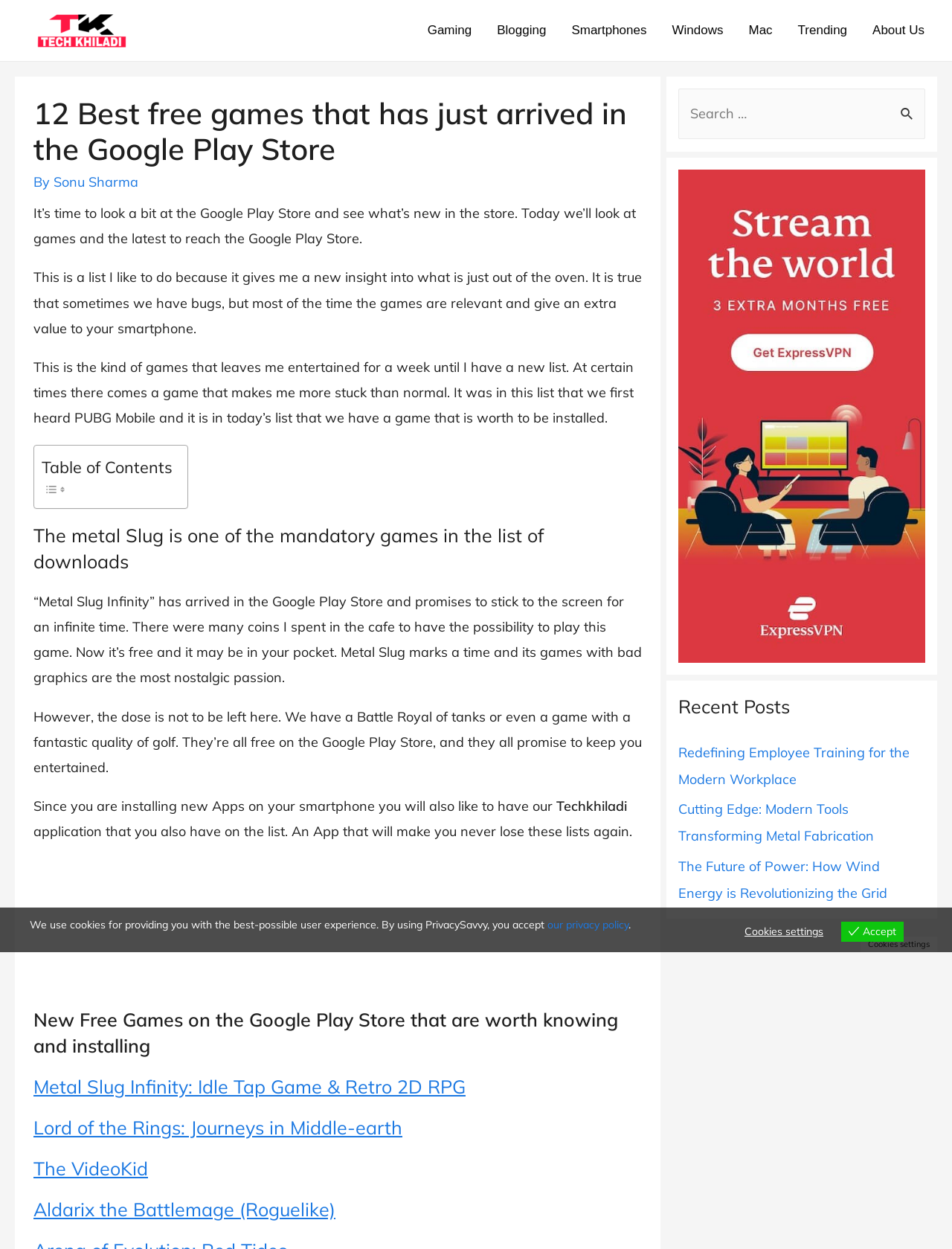Refer to the image and provide an in-depth answer to the question:
What is the purpose of the 'Search for:' box?

I inferred this by looking at the search box and its label 'Search for:', which suggests that it is used to search for content within the website.